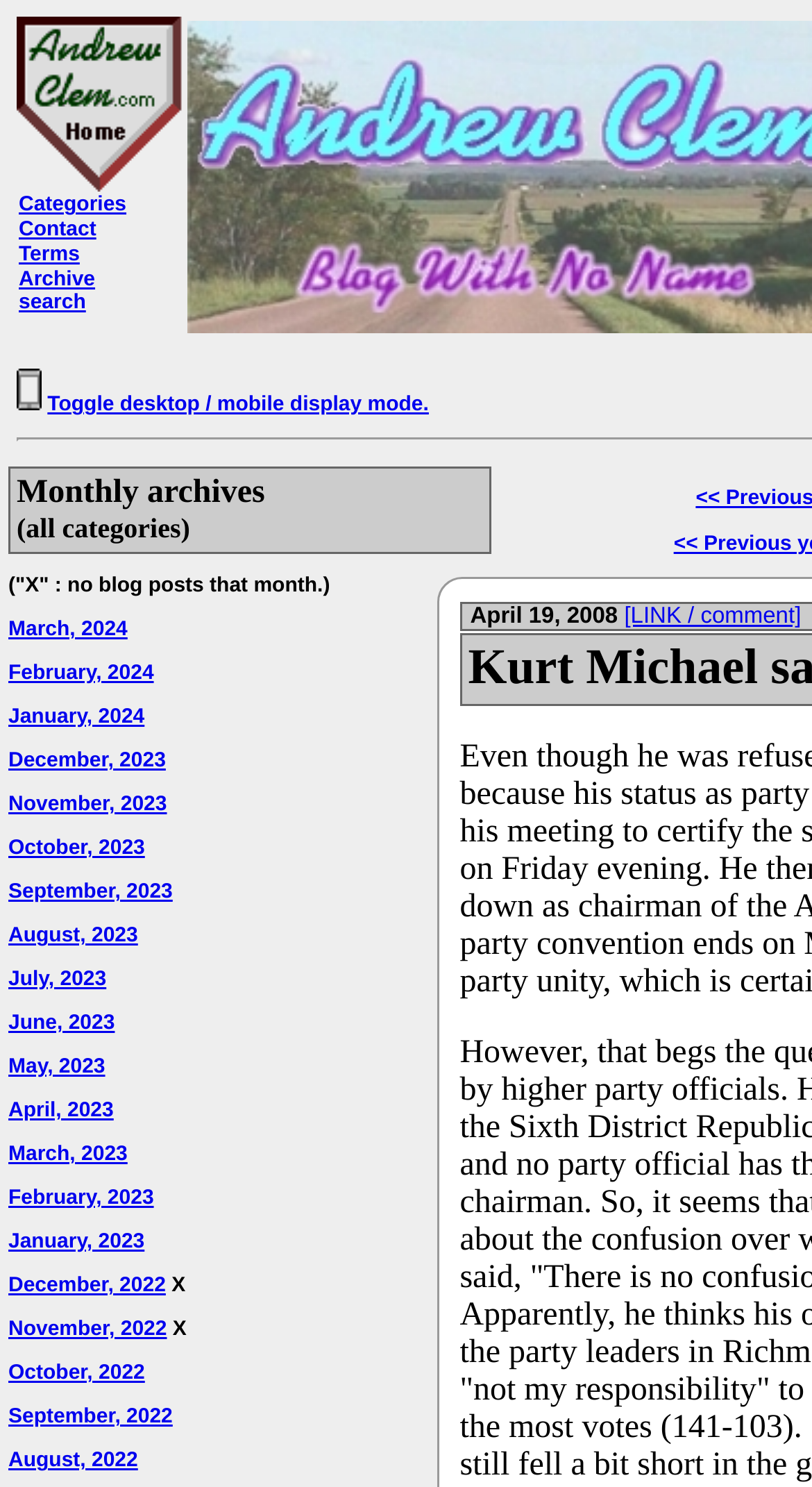Please identify the bounding box coordinates of the element I should click to complete this instruction: 'View PEDESTRIAN ACCIDENTS'. The coordinates should be given as four float numbers between 0 and 1, like this: [left, top, right, bottom].

None